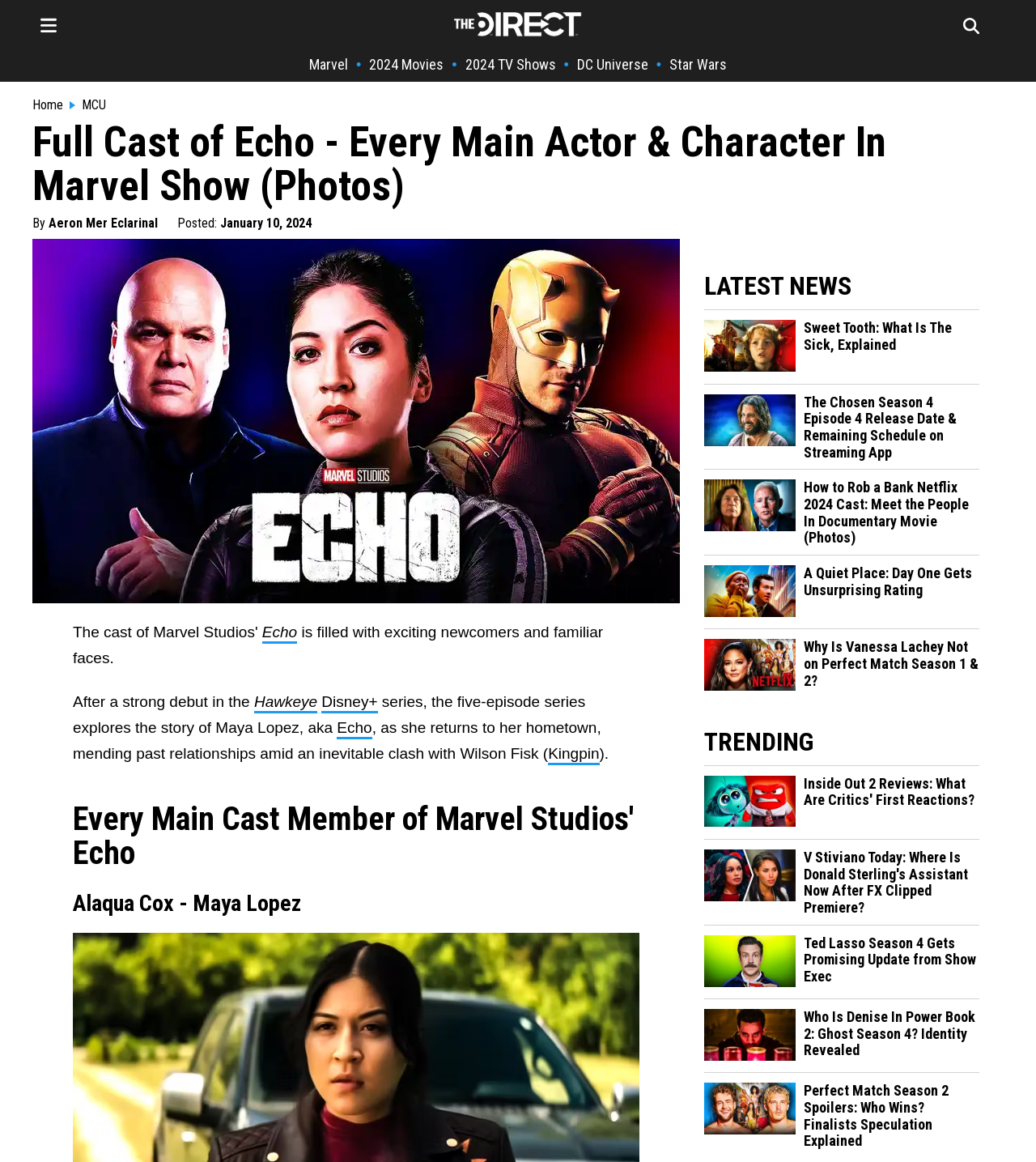Please identify the bounding box coordinates of the clickable area that will allow you to execute the instruction: "Check the 'TRENDING' section".

[0.68, 0.626, 0.945, 0.651]